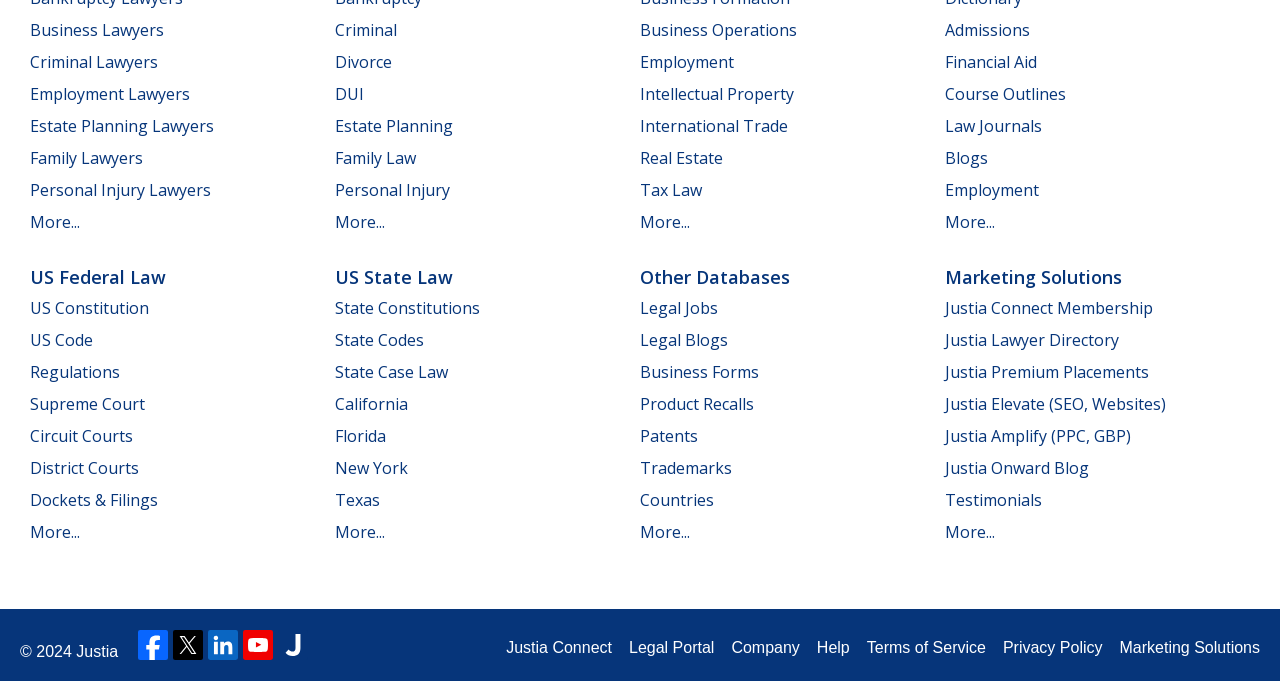What is the purpose of the 'More...' links on this webpage? From the image, respond with a single word or brief phrase.

To show more options